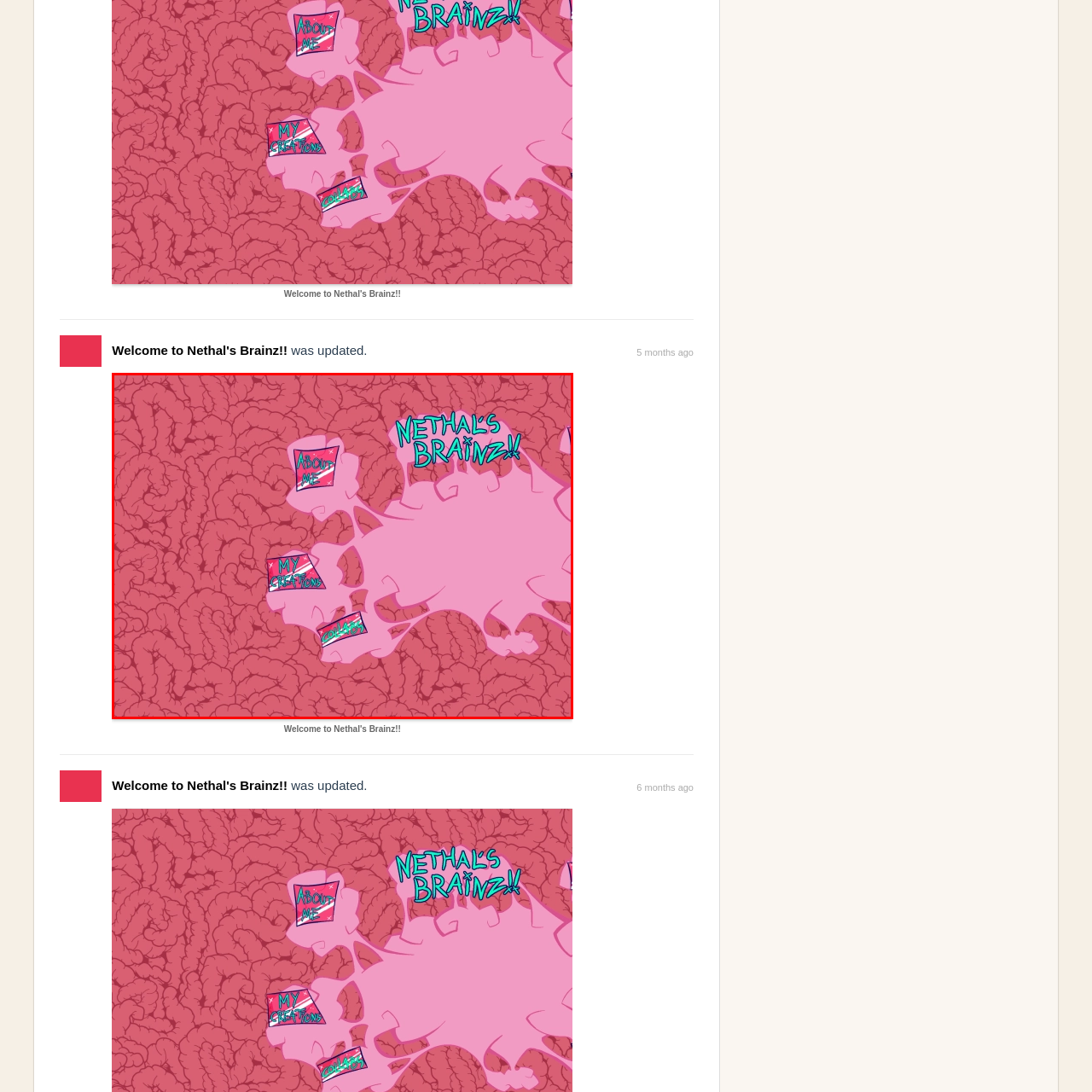Study the image inside the red outline, How many clickable elements are surrounding the title? 
Respond with a brief word or phrase.

Three